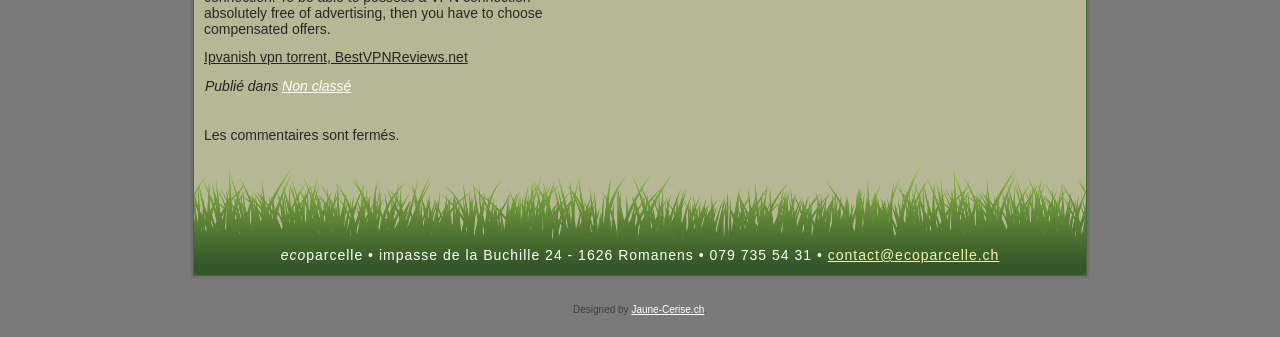Look at the image and give a detailed response to the following question: What is the email address provided?

The answer can be found in the link element with the text 'contact@ecoparcelle.ch' which is the email address provided for contact purposes.